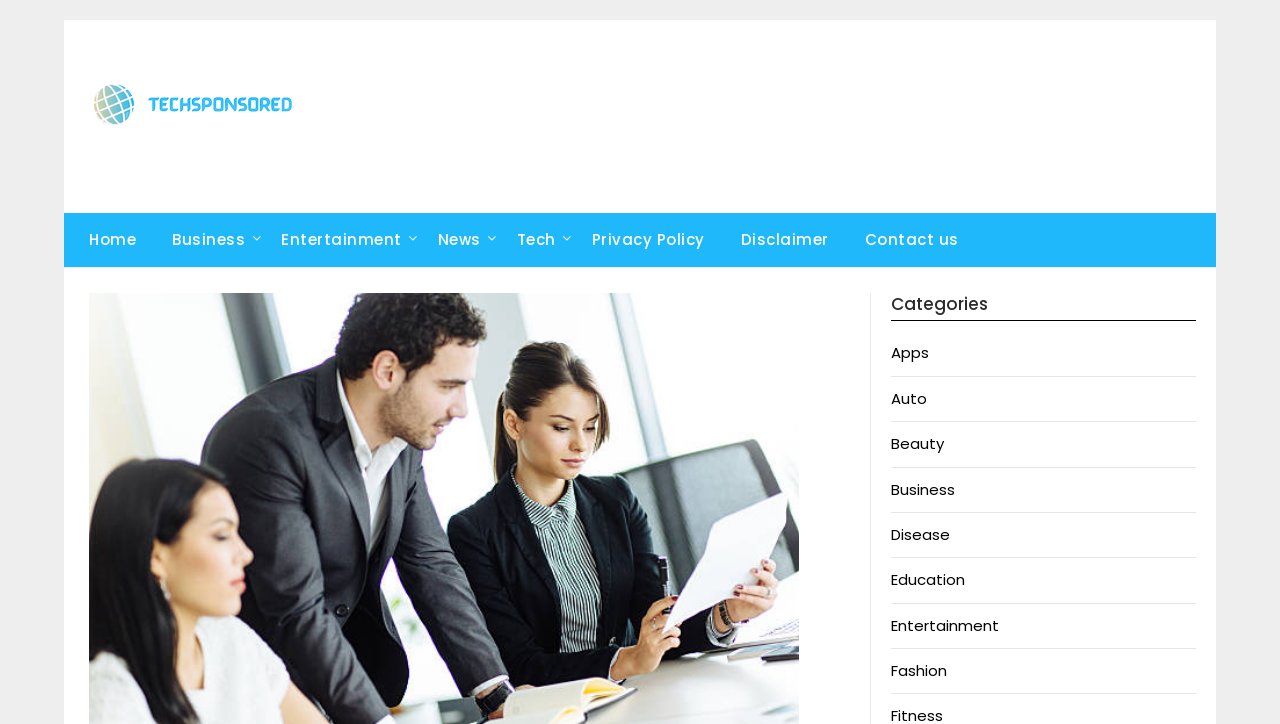Find the bounding box coordinates of the element I should click to carry out the following instruction: "read tech sponsored article".

[0.073, 0.083, 0.23, 0.221]